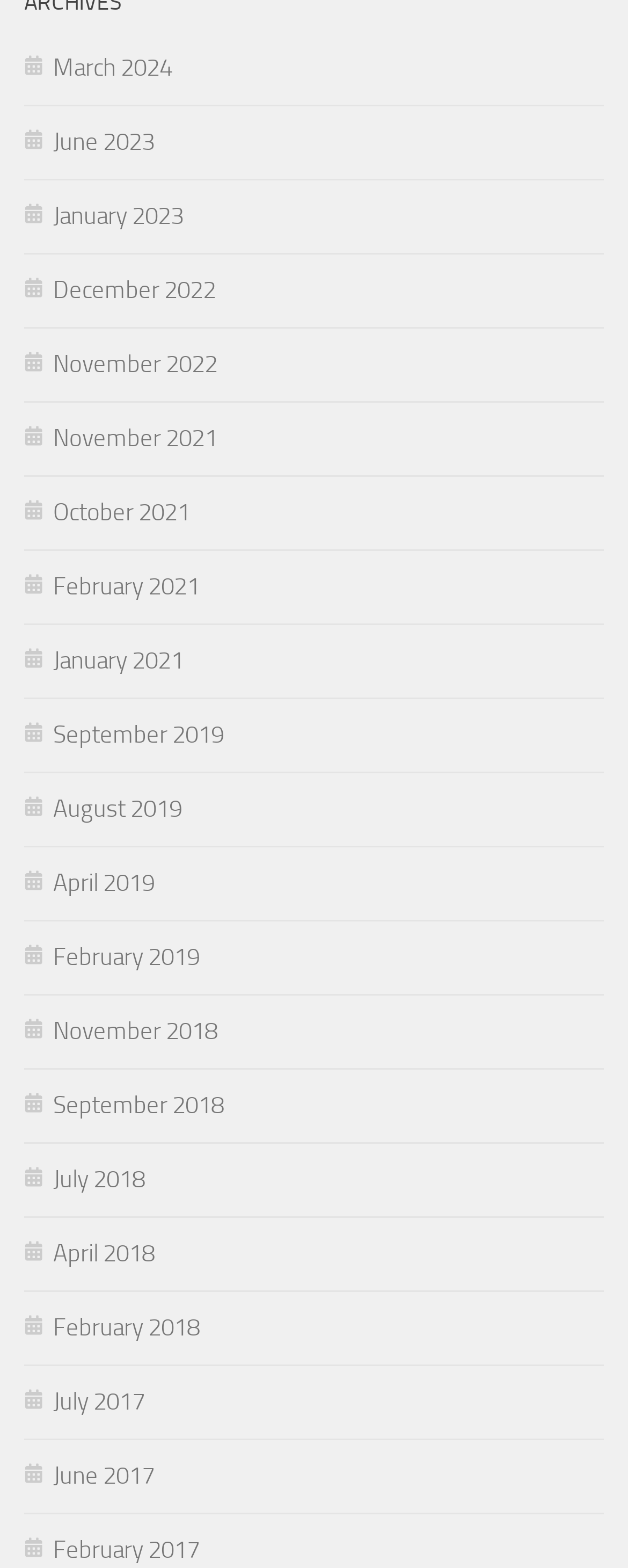Answer the question with a brief word or phrase:
How many links are there in total?

21